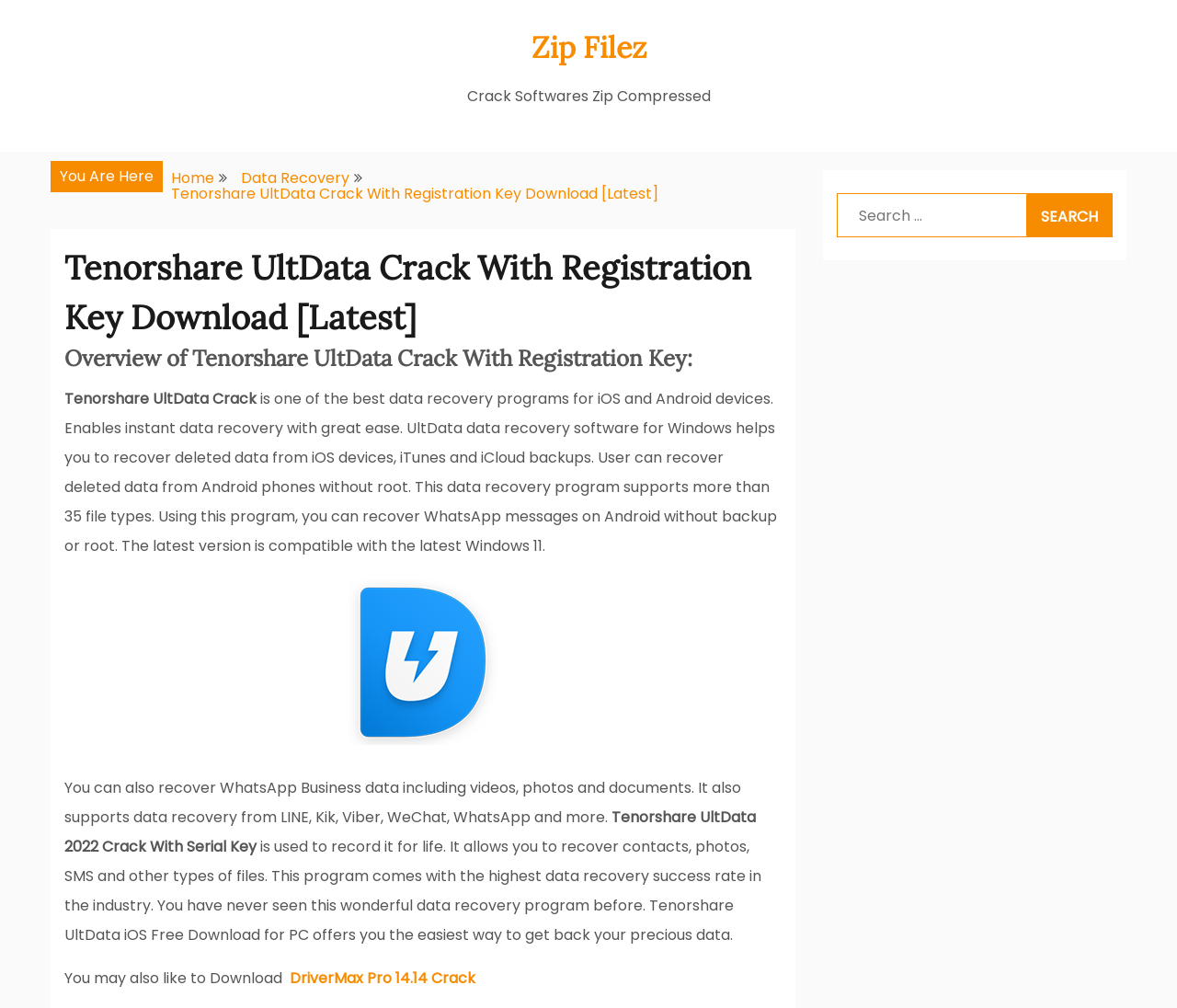Please examine the image and provide a detailed answer to the question: What is the name of the data recovery program?

I found the answer by looking at the heading 'Tenorshare UltData Crack With Registration Key Download [Latest]' which is a prominent element on the webpage, and also by reading the static text 'is one of the best data recovery programs for iOS and Android devices...' which mentions the program's name.